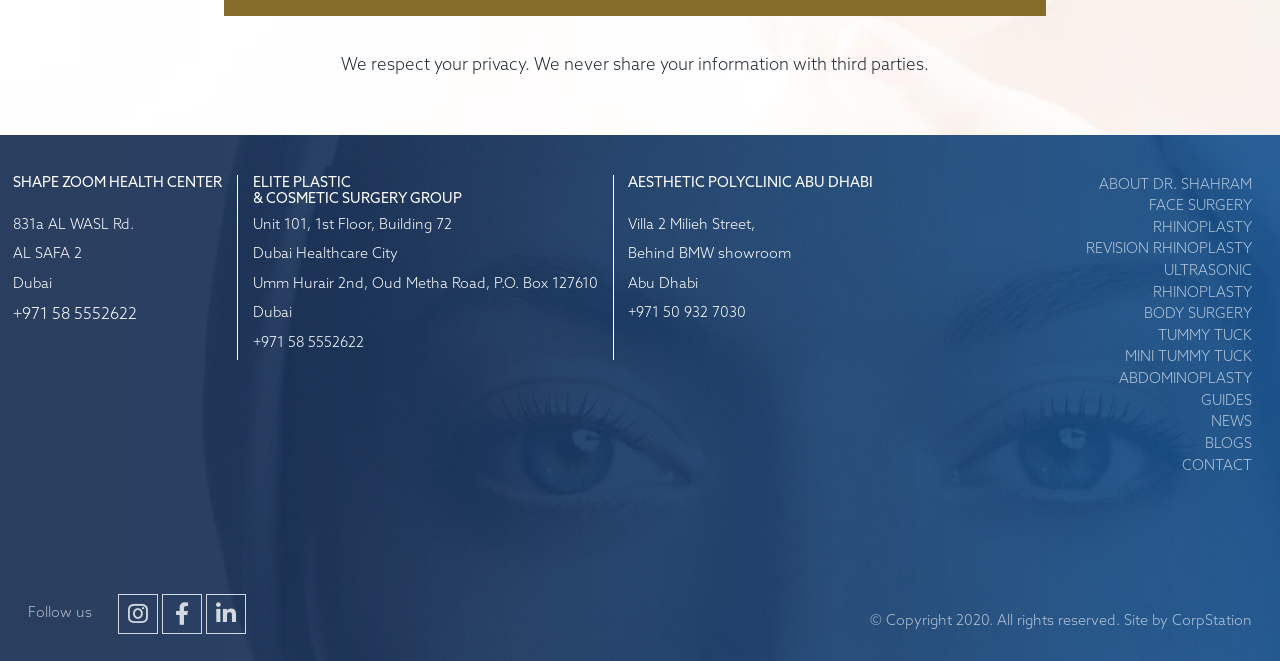How many locations are listed on the webpage?
Using the image provided, answer with just one word or phrase.

3